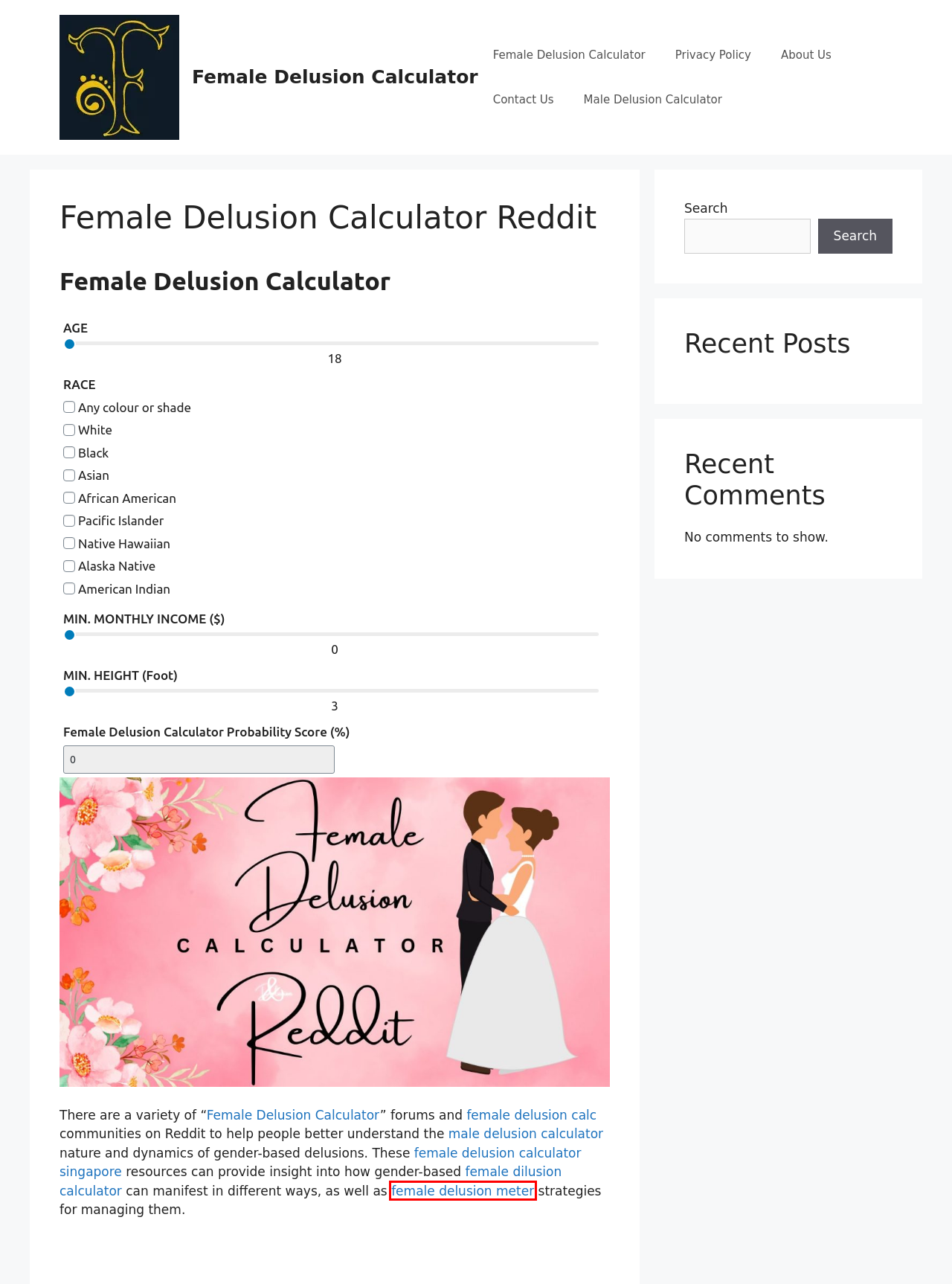Given a webpage screenshot with a red bounding box around a particular element, identify the best description of the new webpage that will appear after clicking on the element inside the red bounding box. Here are the candidates:
A. Contact Us - Female Delusion Calculator
B. Female Delusion Calculator - Female Delusion Calculator
C. Female Delusion Calculator Singapore - Female Delusion Calculator
D. Female Delusion Calc - Female Delusion Calculator
E. Privacy Policy - Female Delusion Calculator
F. Male Delusion Calculator - Female Delusion Calculator
G. Female Delusion Calculator India - Female Delusion Calculator
H. Female Delusion Meter - Female Delusion Calculator

H